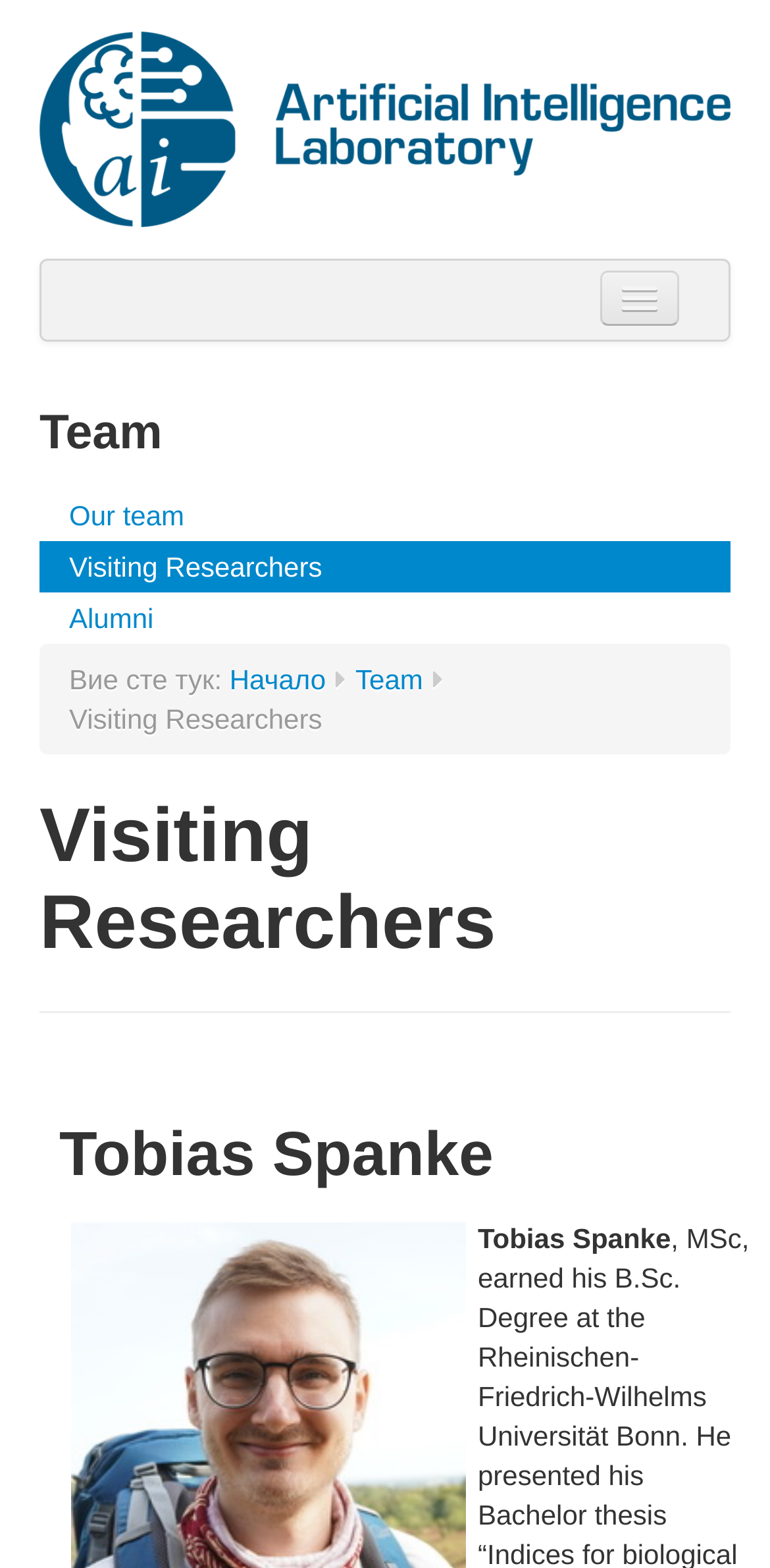How many levels of navigation are there?
Using the visual information from the image, give a one-word or short-phrase answer.

2